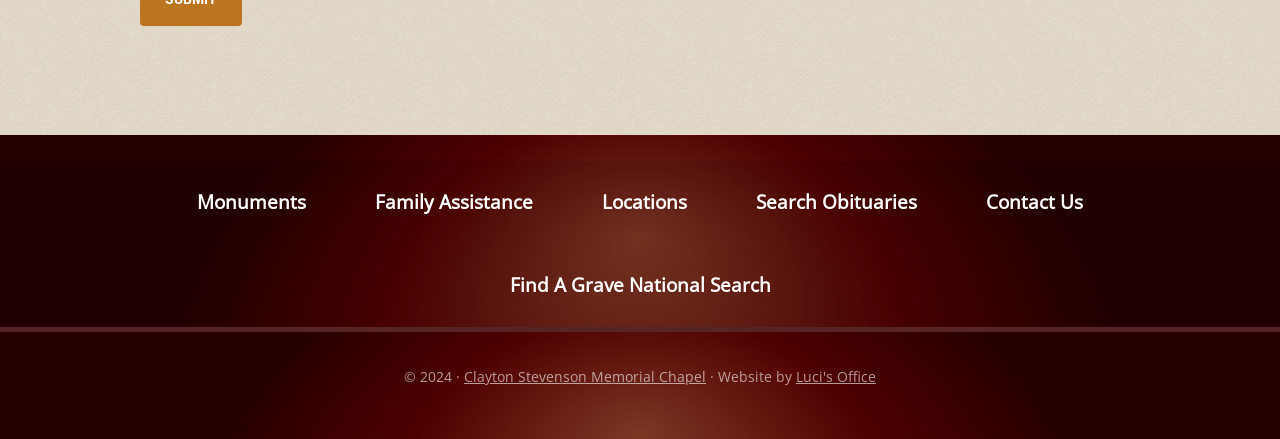Find the bounding box coordinates for the element that must be clicked to complete the instruction: "Click on Monuments". The coordinates should be four float numbers between 0 and 1, indicated as [left, top, right, bottom].

[0.129, 0.367, 0.264, 0.556]